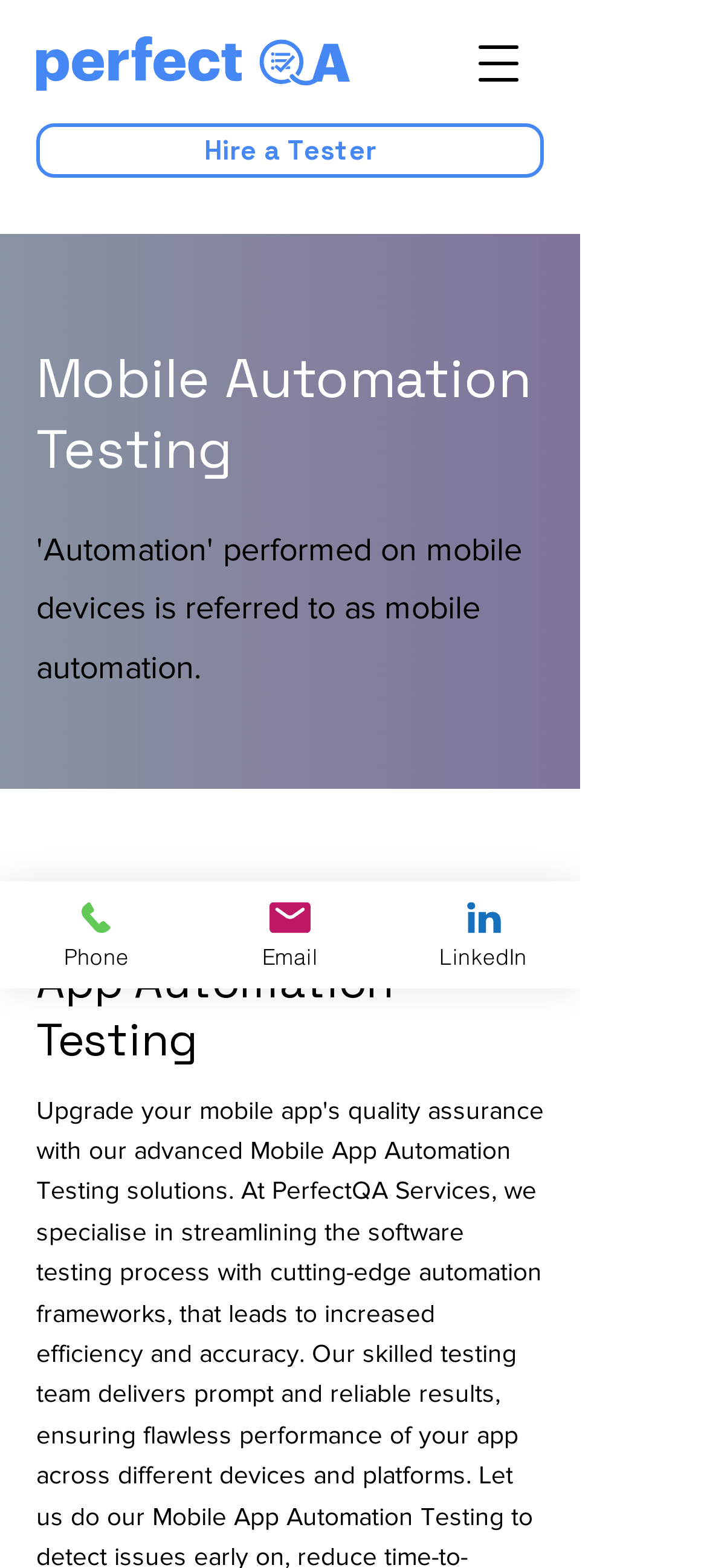How many social media links are present?
Using the image, provide a concise answer in one word or a short phrase.

3